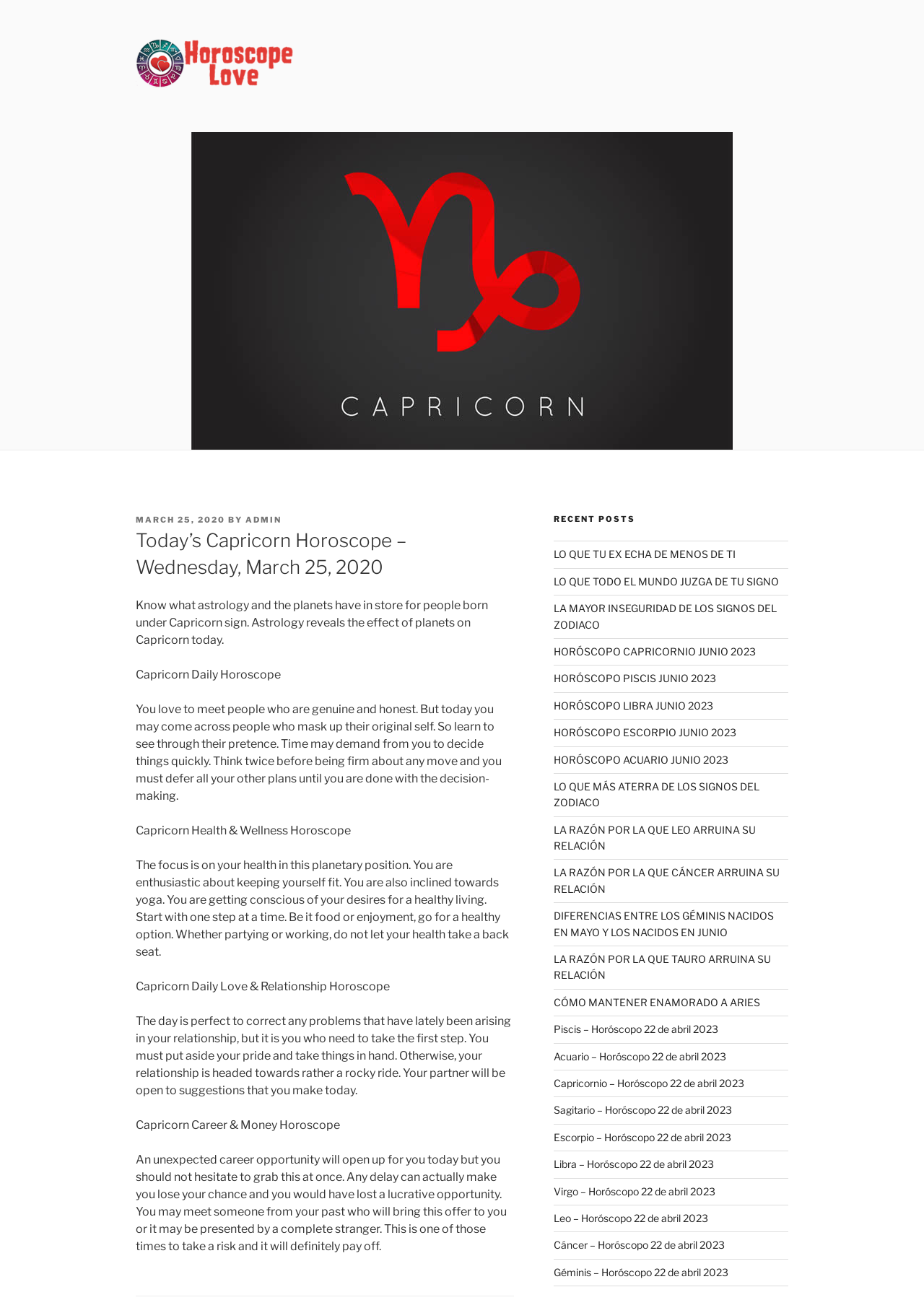Locate and extract the text of the main heading on the webpage.

Today’s Capricorn Horoscope – Wednesday, March 25, 2020